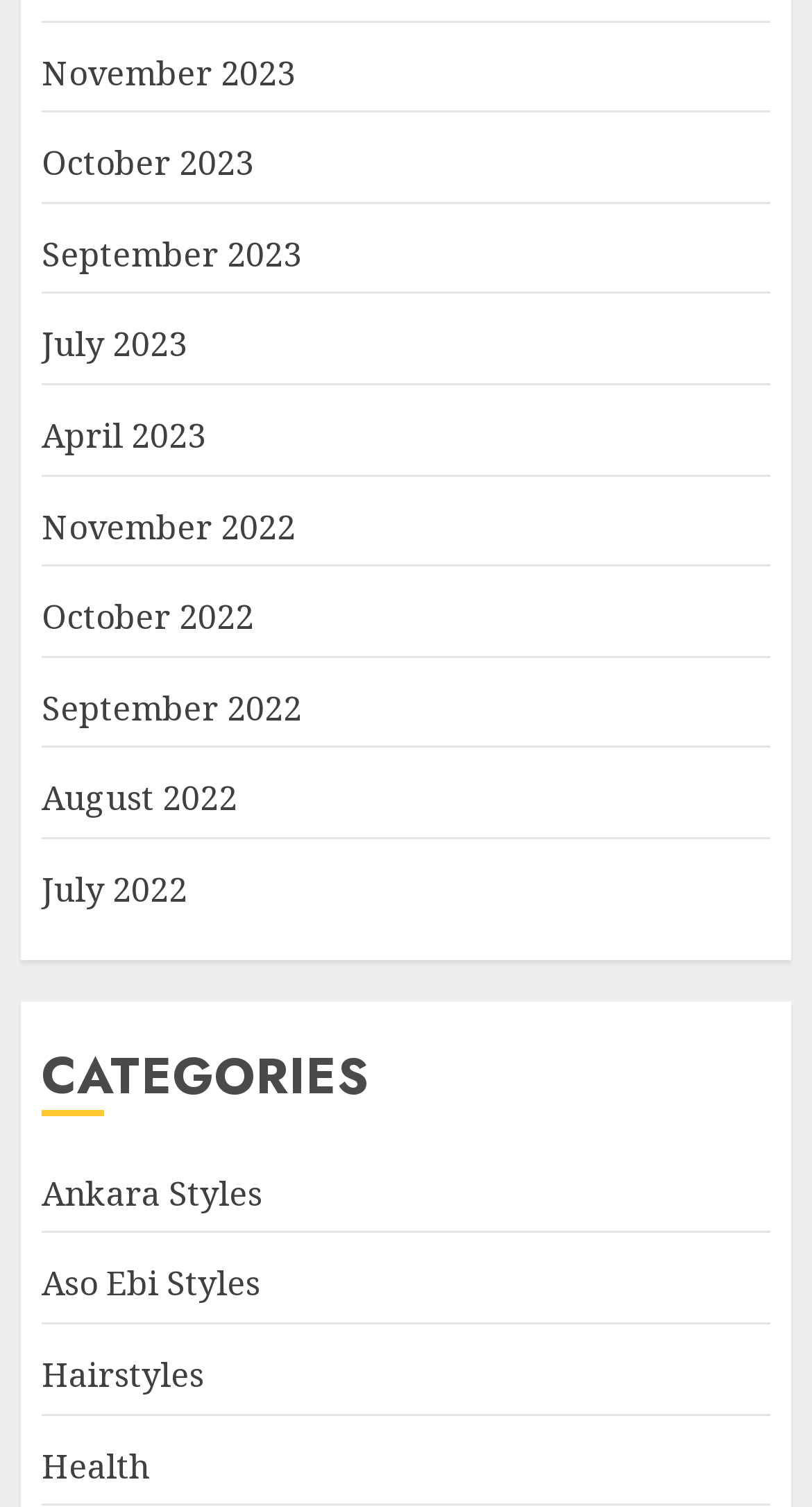Indicate the bounding box coordinates of the clickable region to achieve the following instruction: "Visit MeSH."

None